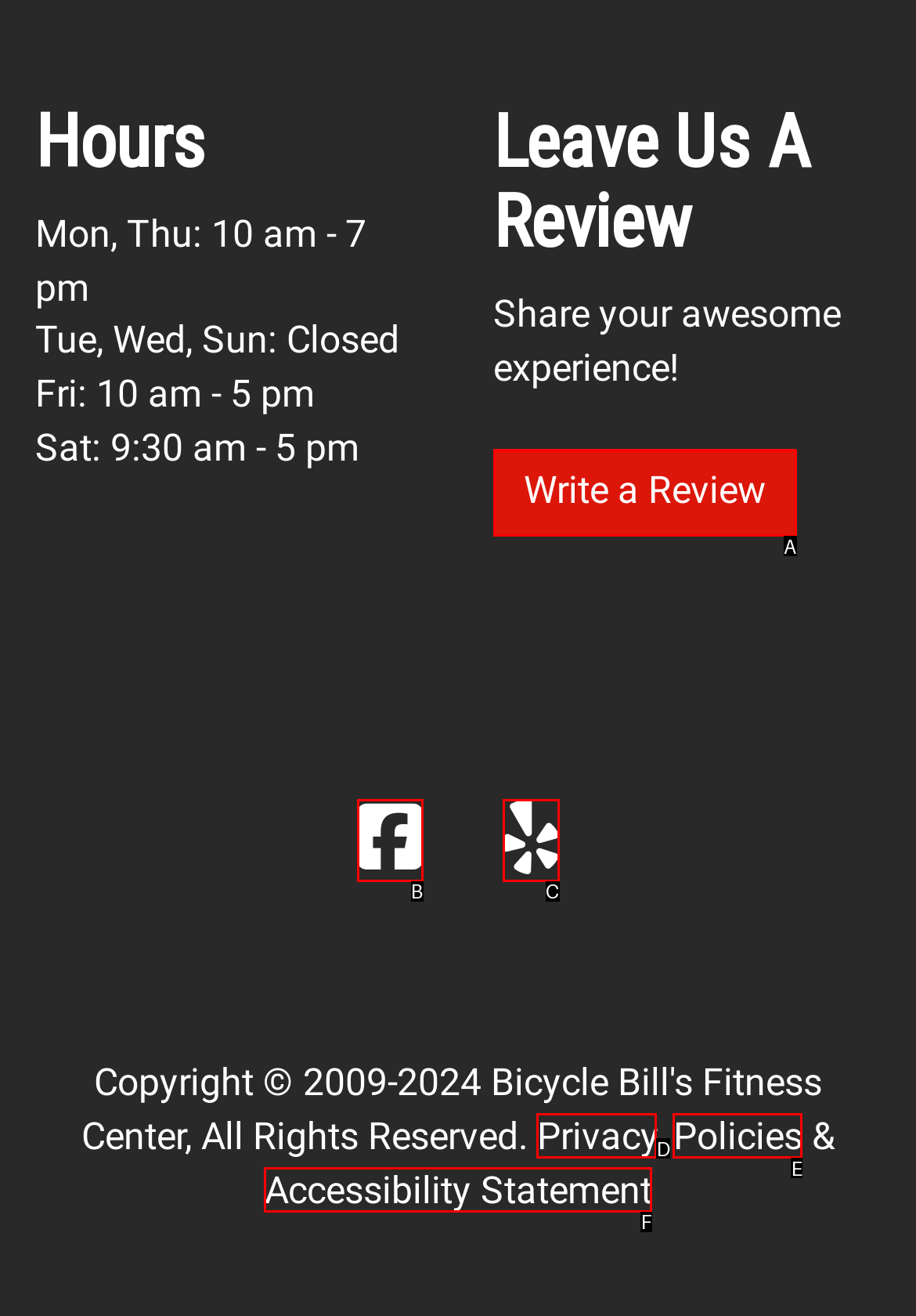From the provided options, pick the HTML element that matches the description: Bicycle Bill's Yelp. Respond with the letter corresponding to your choice.

C